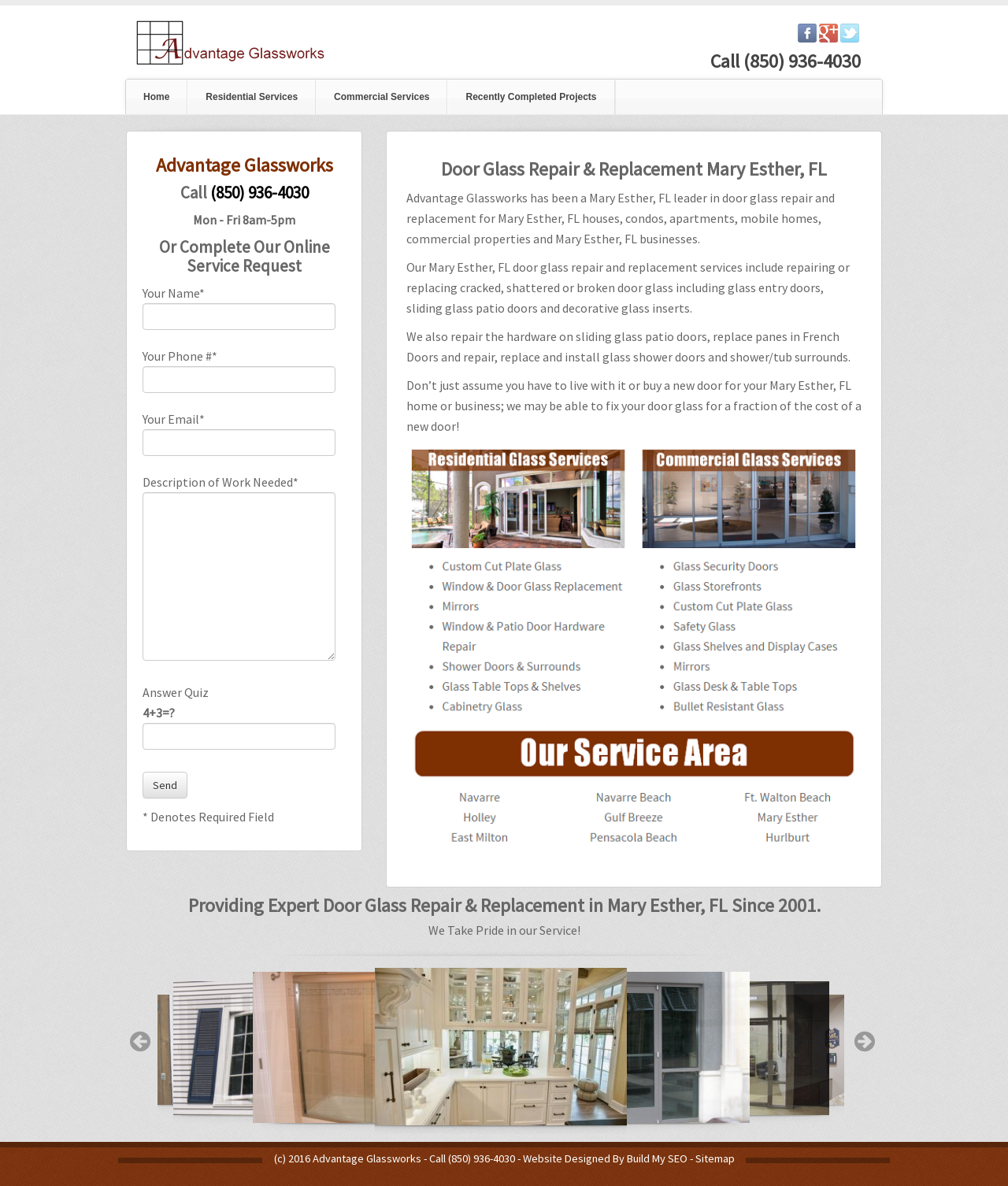Identify the bounding box coordinates of the element to click to follow this instruction: 'Click the Send button'. Ensure the coordinates are four float values between 0 and 1, provided as [left, top, right, bottom].

[0.141, 0.651, 0.186, 0.673]